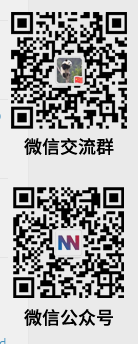Based on the image, provide a detailed response to the question:
How many QR codes are displayed in the image?

The image features two distinct QR codes, one associated with a WeChat group and the other with a WeChat public account, each accompanied by Chinese characters explaining their purpose.